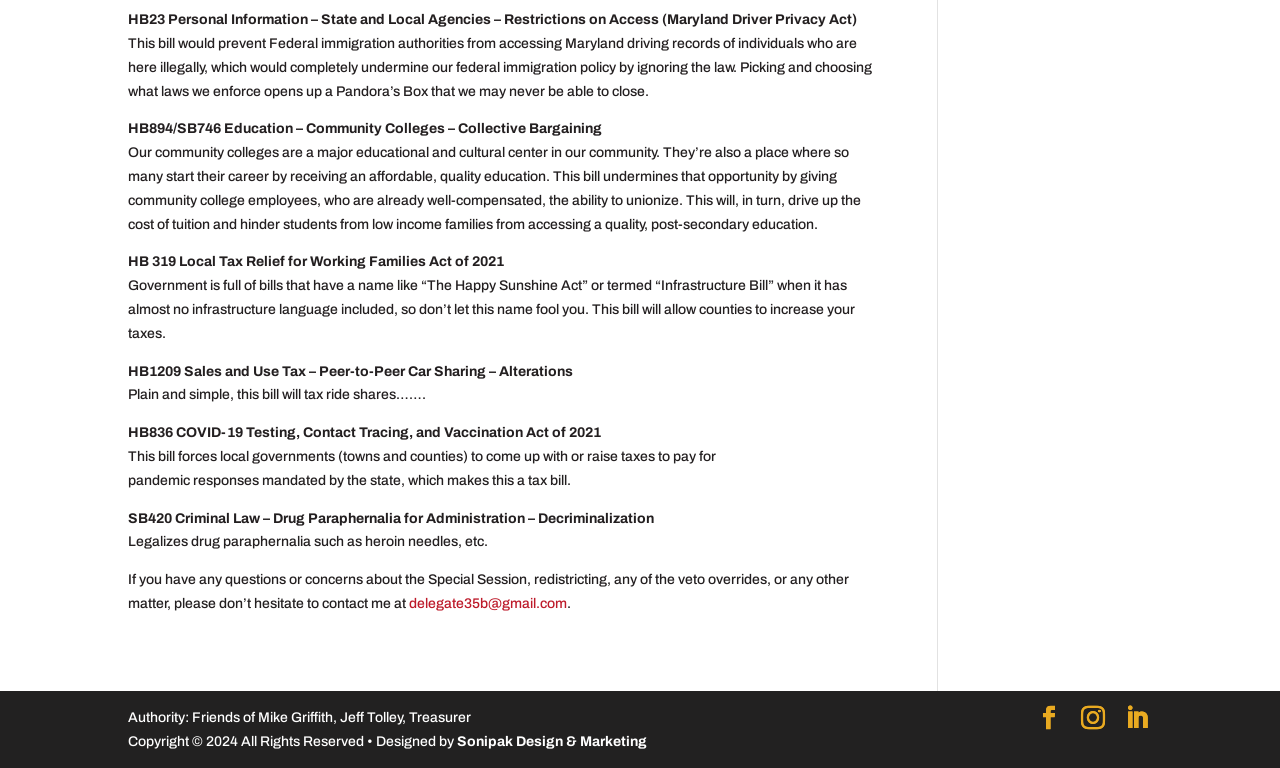Using the provided element description: "Sonipak Design & Marketing", identify the bounding box coordinates. The coordinates should be four floats between 0 and 1 in the order [left, top, right, bottom].

[0.357, 0.955, 0.505, 0.975]